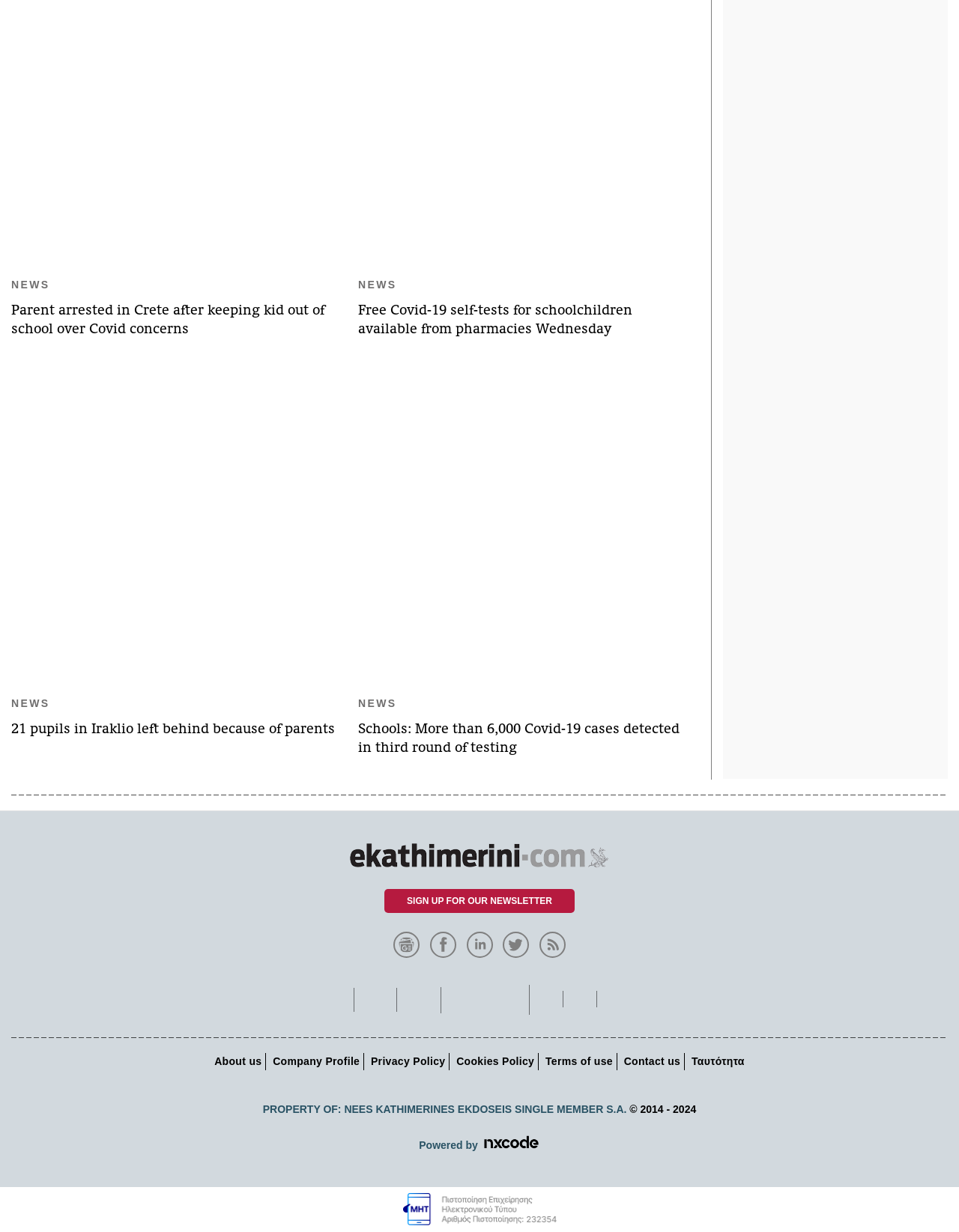How many news articles are displayed on this webpage?
Based on the image, provide a one-word or brief-phrase response.

4